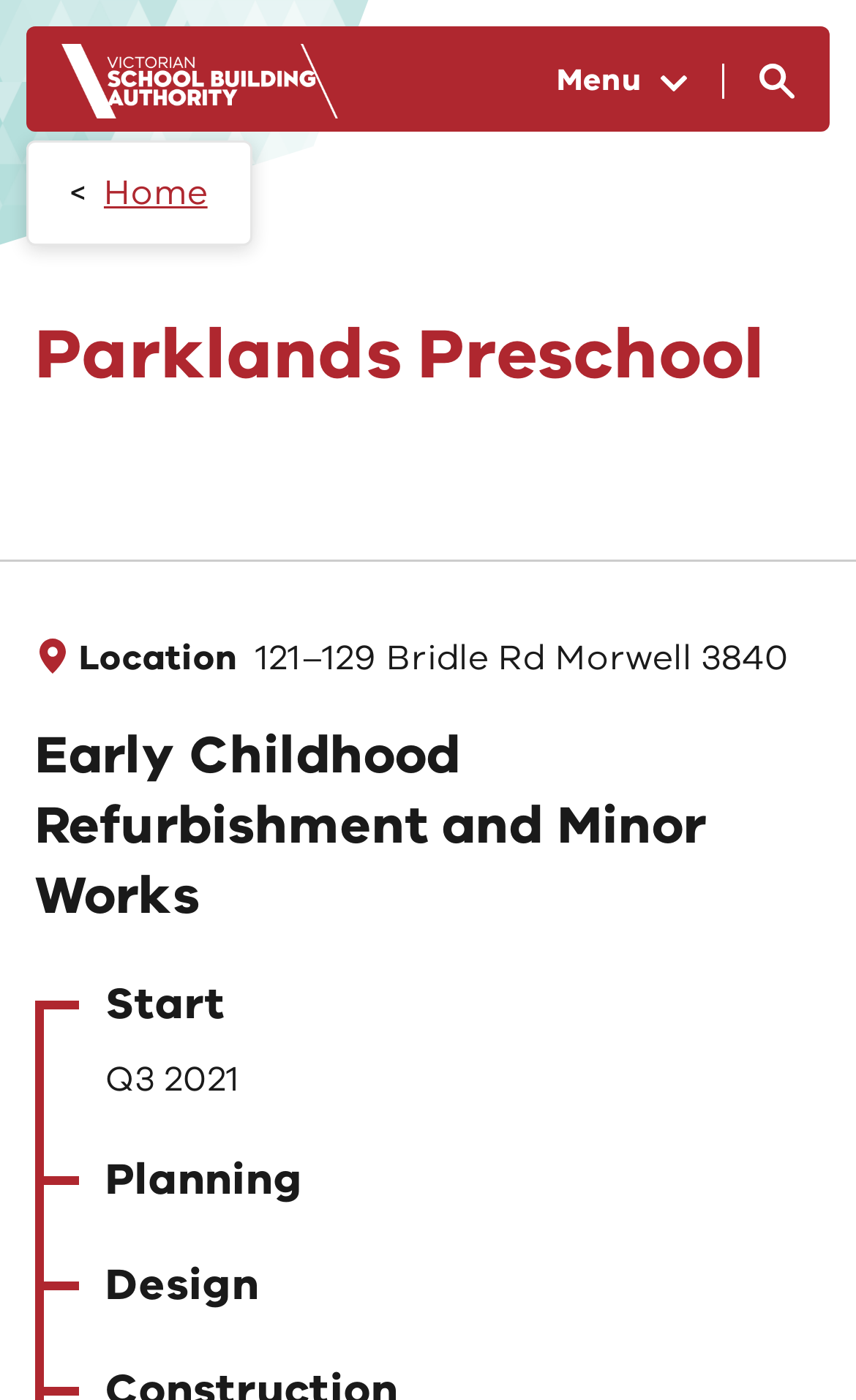When is the project expected to start?
Using the visual information from the image, give a one-word or short-phrase answer.

Q3 2021